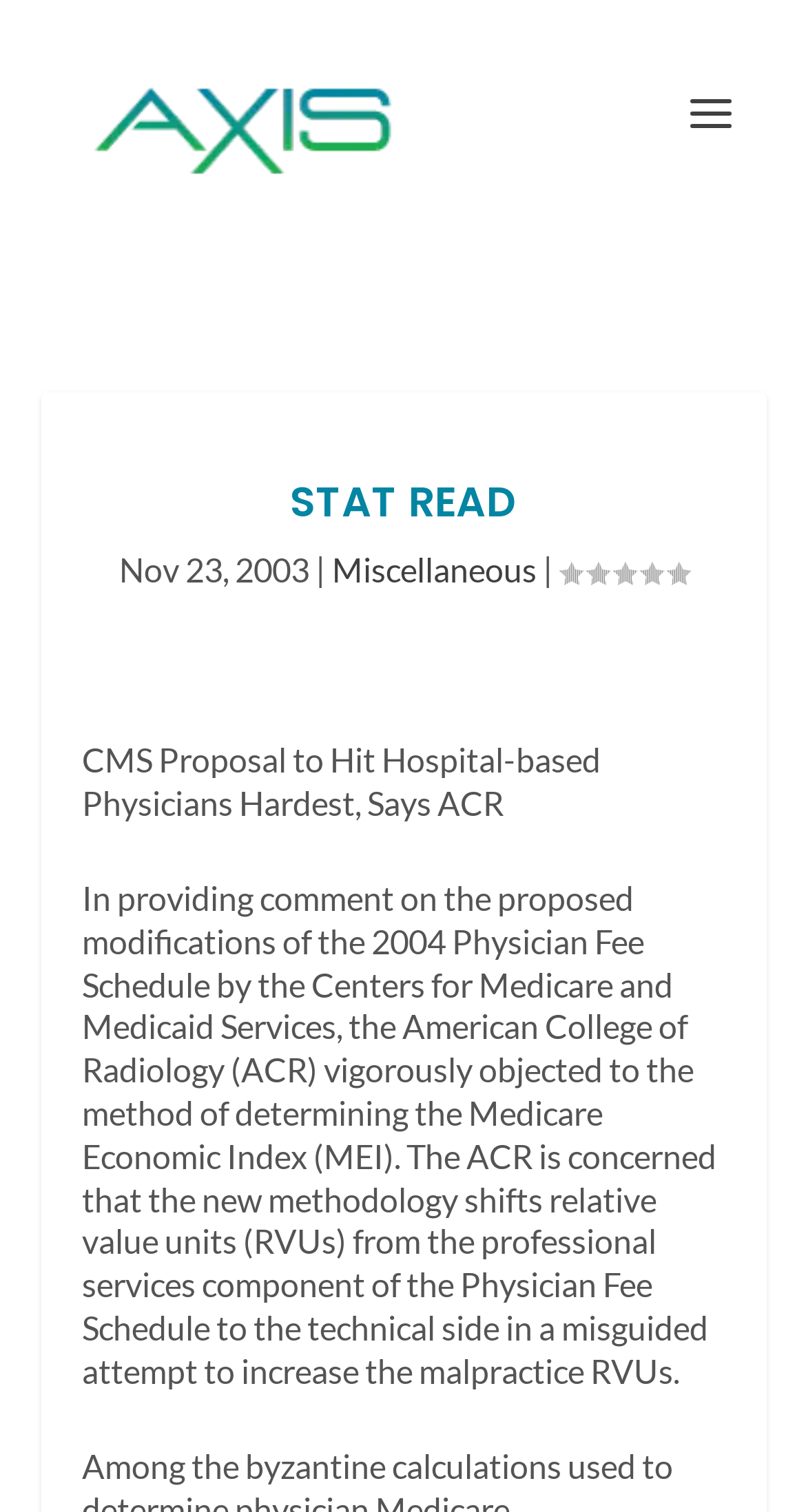What is the rating mentioned in the article?
Based on the image, respond with a single word or phrase.

0.00